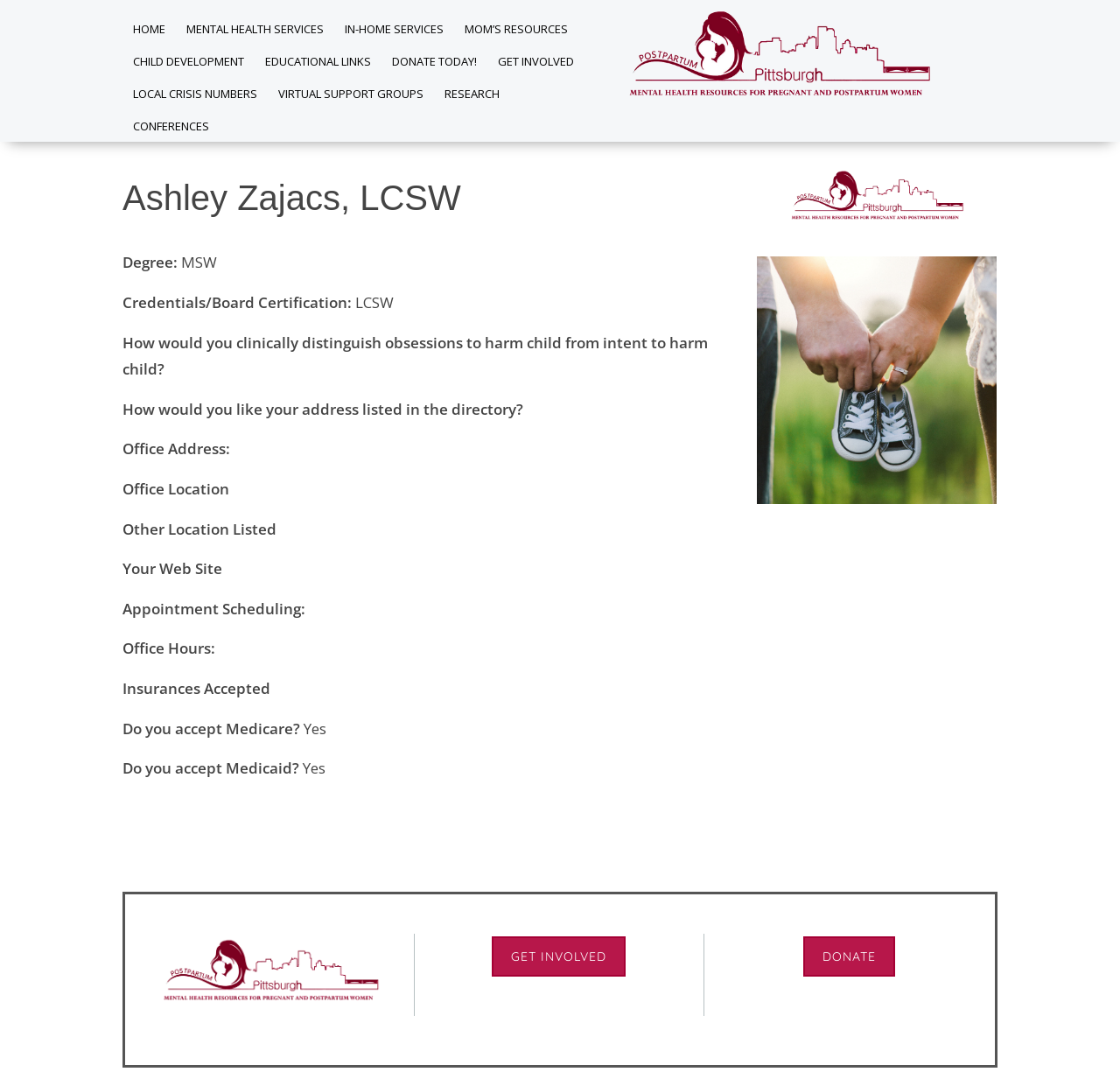Locate the bounding box coordinates of the item that should be clicked to fulfill the instruction: "Learn about mental health services".

[0.157, 0.012, 0.298, 0.042]